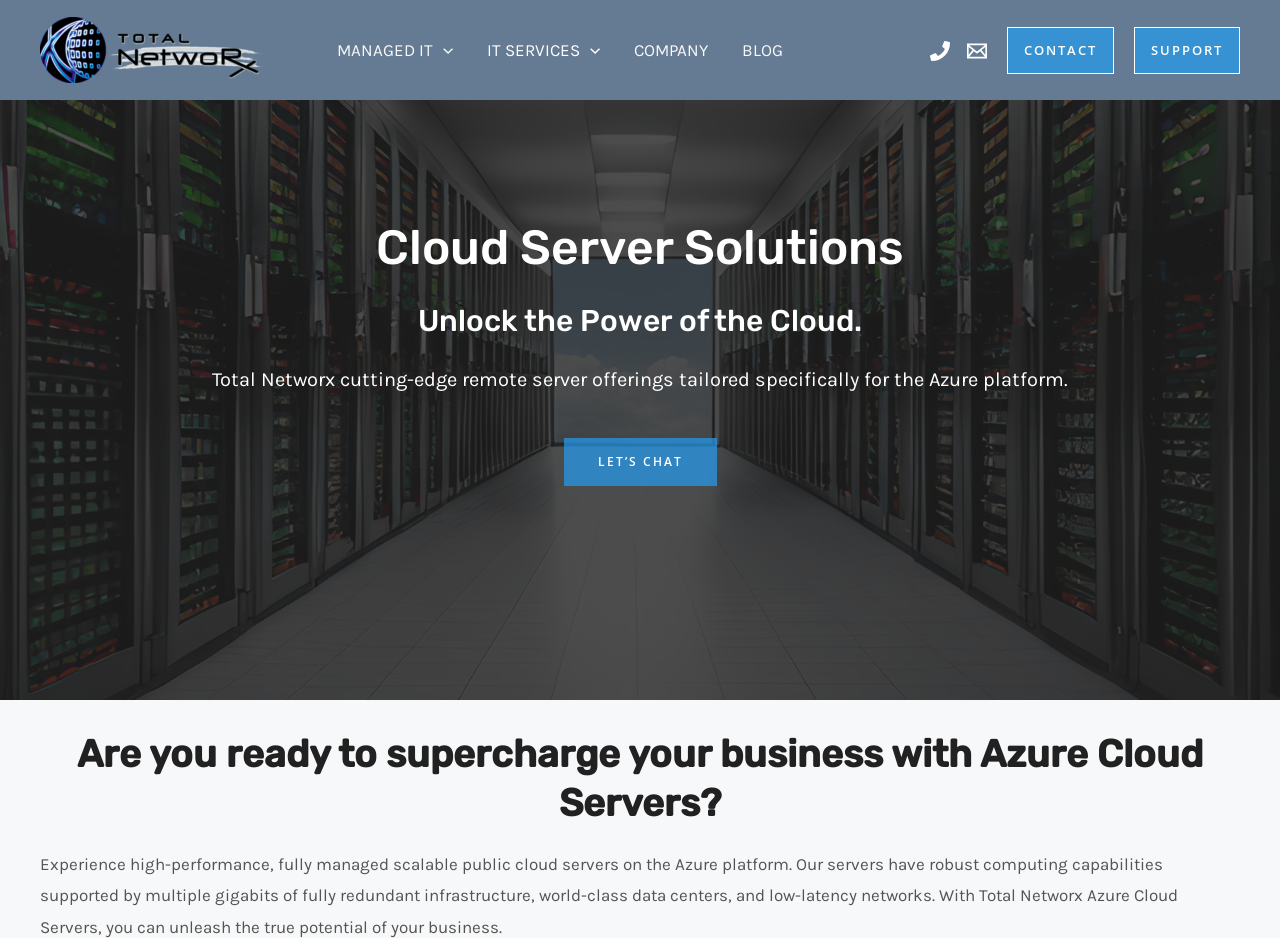Pinpoint the bounding box coordinates of the element to be clicked to execute the instruction: "Contact us via phone".

[0.727, 0.044, 0.742, 0.065]